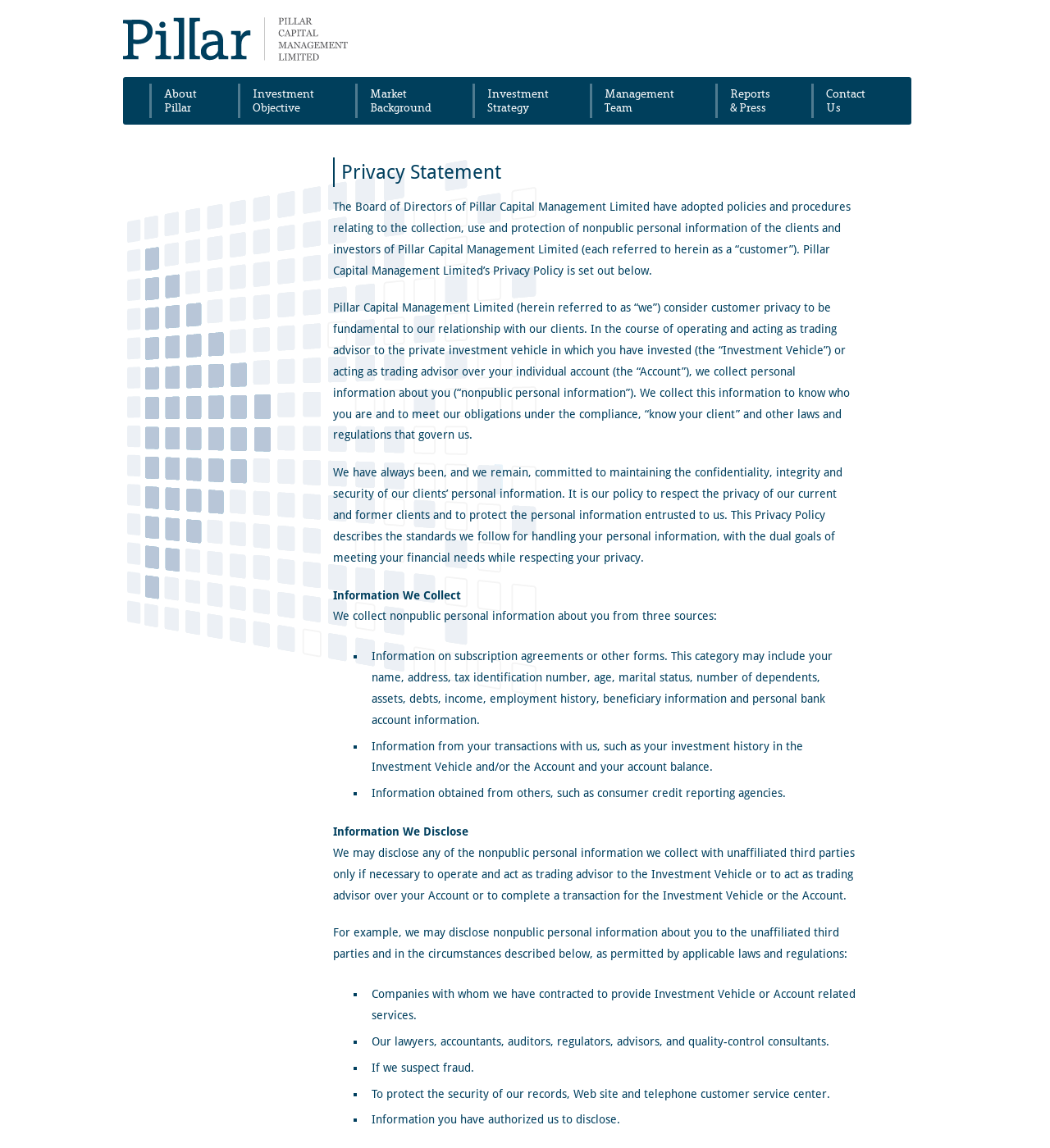Determine the bounding box coordinates of the clickable region to carry out the instruction: "Click on Management Team".

[0.564, 0.073, 0.673, 0.103]